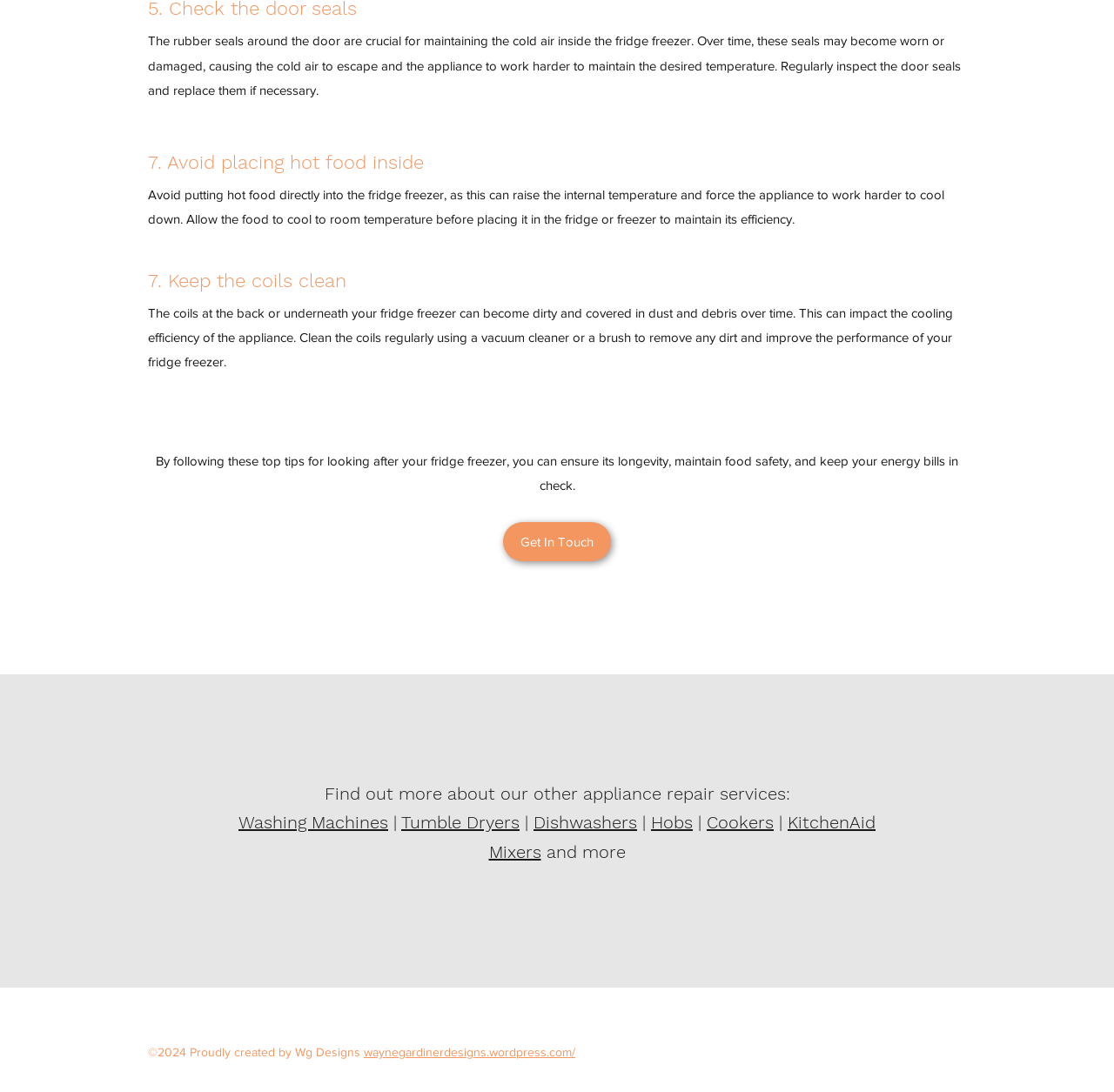Please respond in a single word or phrase: 
What should you avoid putting directly into the fridge freezer?

Hot food